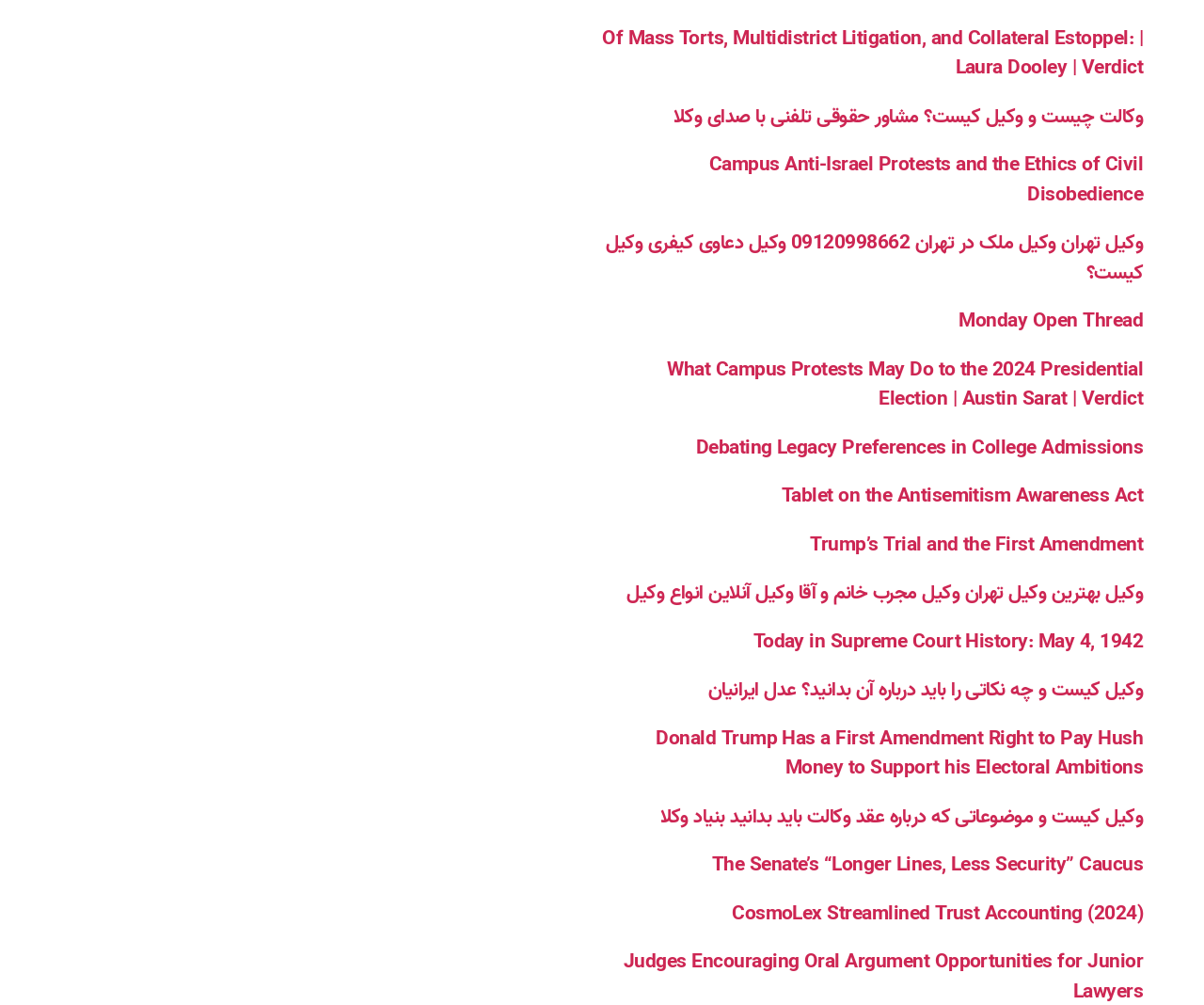What is the topic of the link 'وکالت چیست و وکیل کیست؟ مشاور حقوقی تلفنی با صدای وکلا'?
Look at the image and provide a short answer using one word or a phrase.

Law